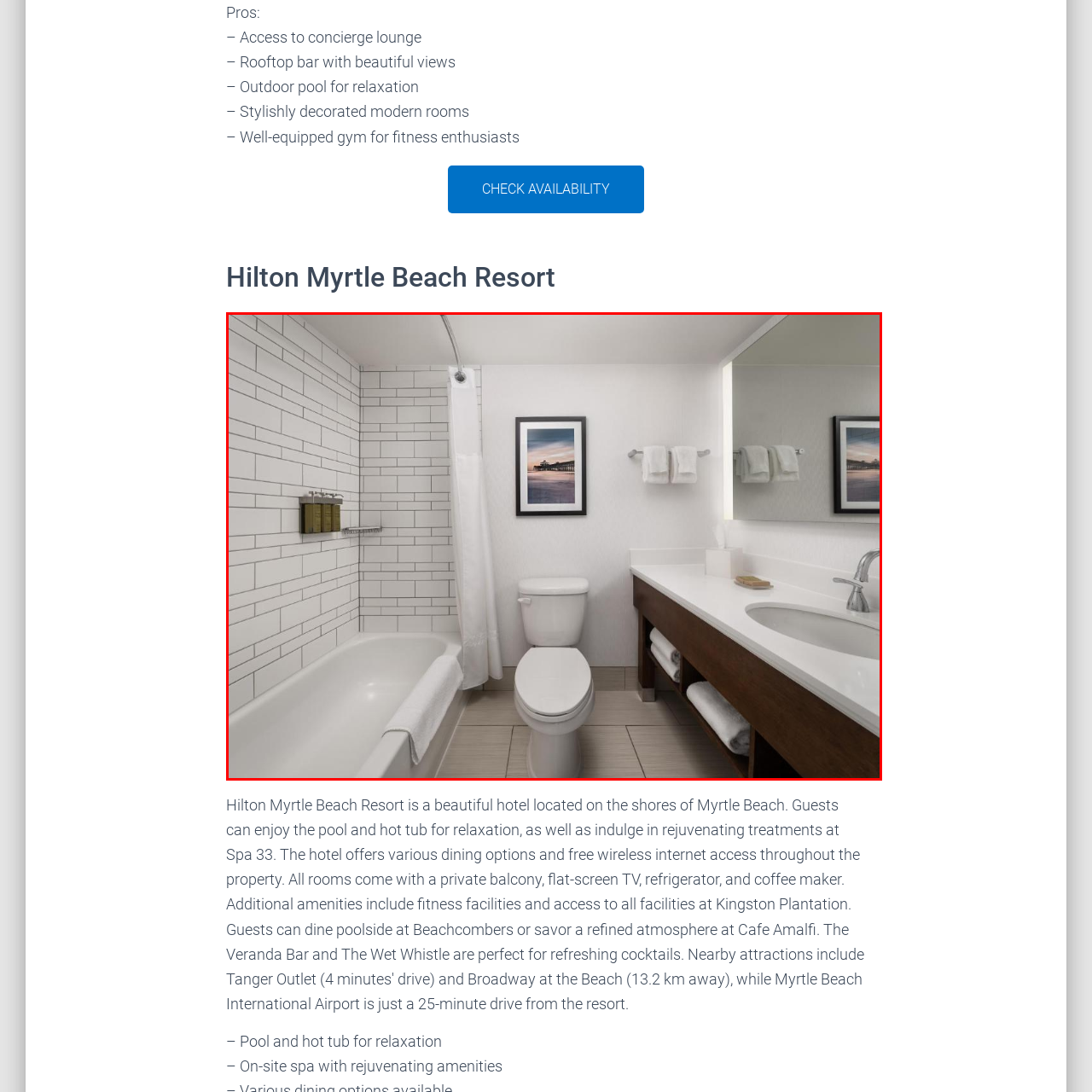What is positioned next to the wooden vanity?
Please analyze the segment of the image inside the red bounding box and respond with a single word or phrase.

A contemporary toilet